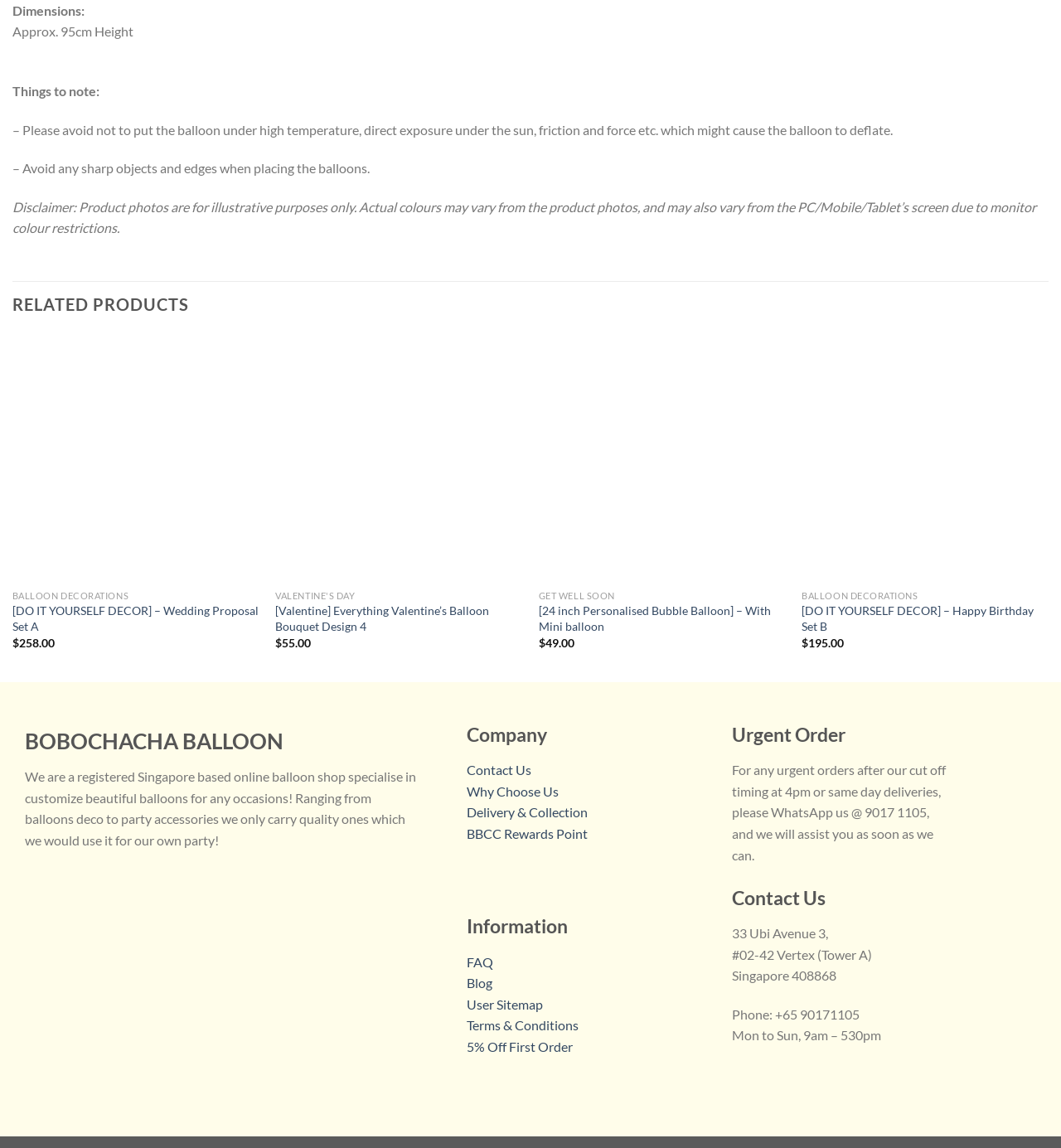Specify the bounding box coordinates of the element's area that should be clicked to execute the given instruction: "Contact Us". The coordinates should be four float numbers between 0 and 1, i.e., [left, top, right, bottom].

[0.44, 0.664, 0.501, 0.677]